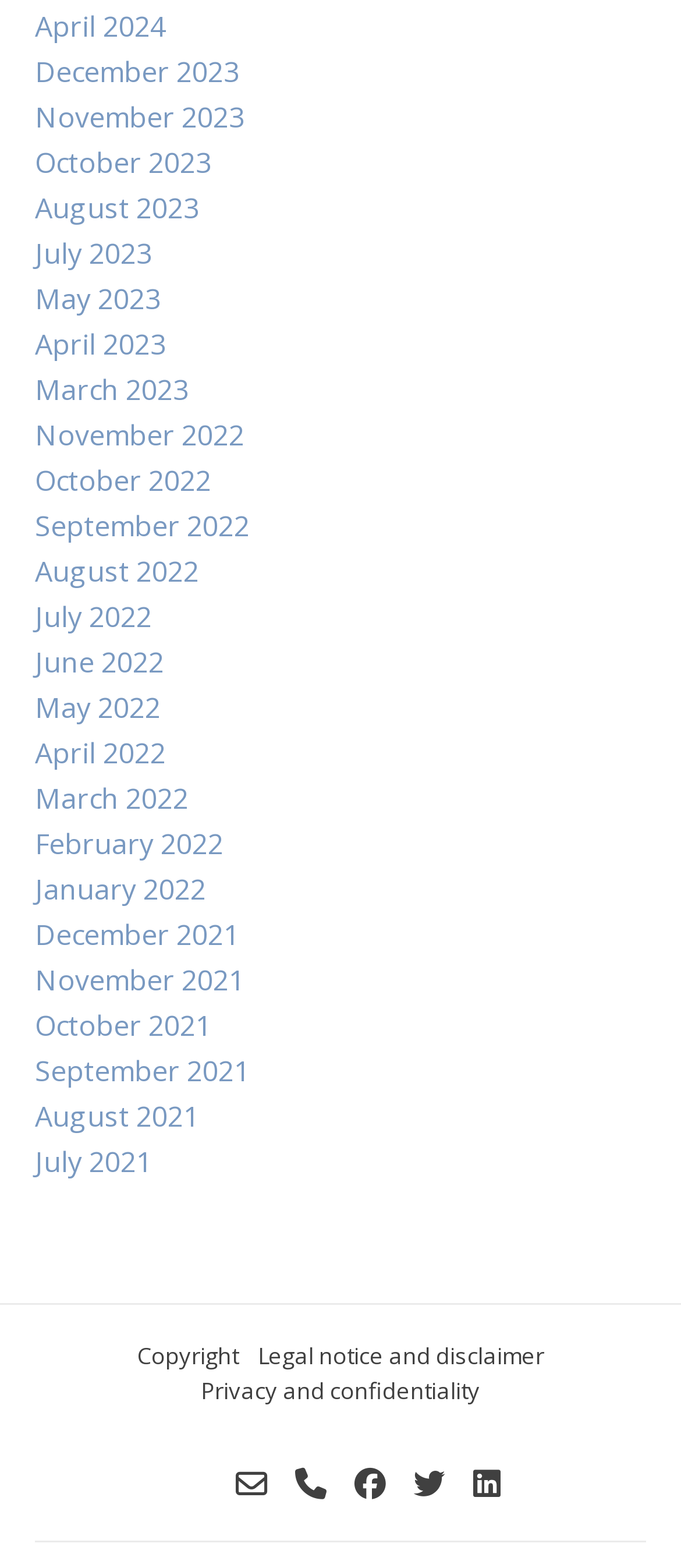What do the icons at the bottom right corner represent?
Analyze the image and deliver a detailed answer to the question.

The icons at the bottom right corner, represented by Unicode characters (e.g., '', '', etc.), are likely social media links, allowing users to connect with the website or its owners on various social media platforms.